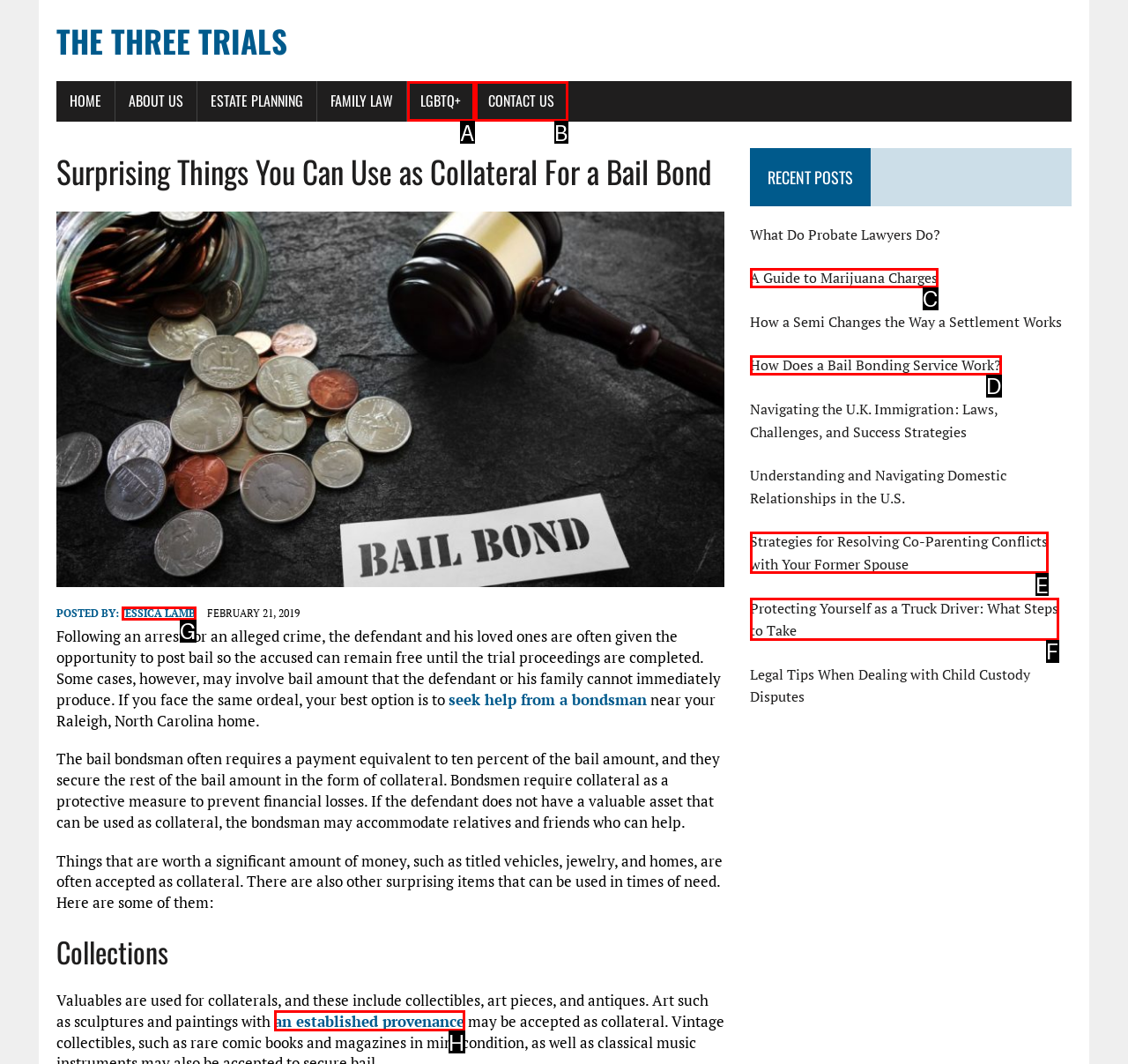From the provided options, which letter corresponds to the element described as: an established provenance
Answer with the letter only.

H